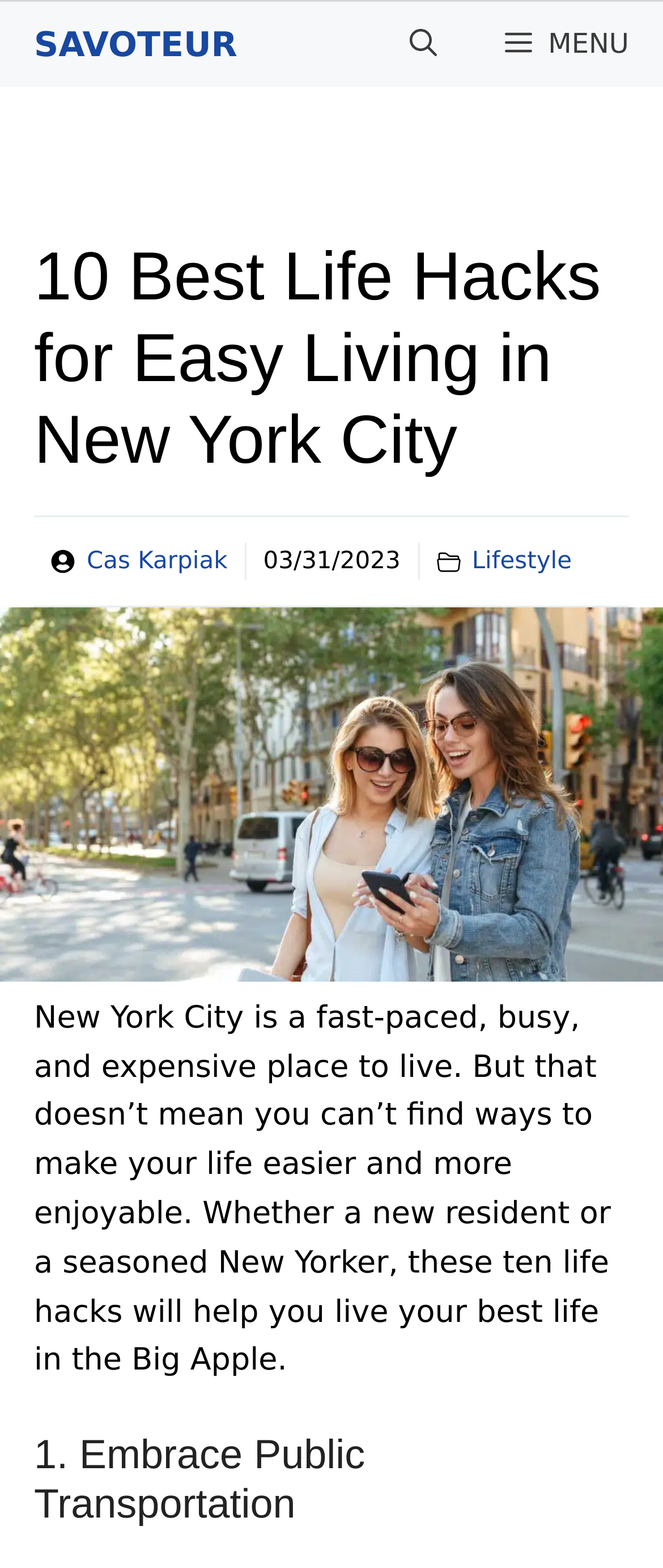Answer with a single word or phrase: 
What is the purpose of the article?

To provide life hacks for living in New York City